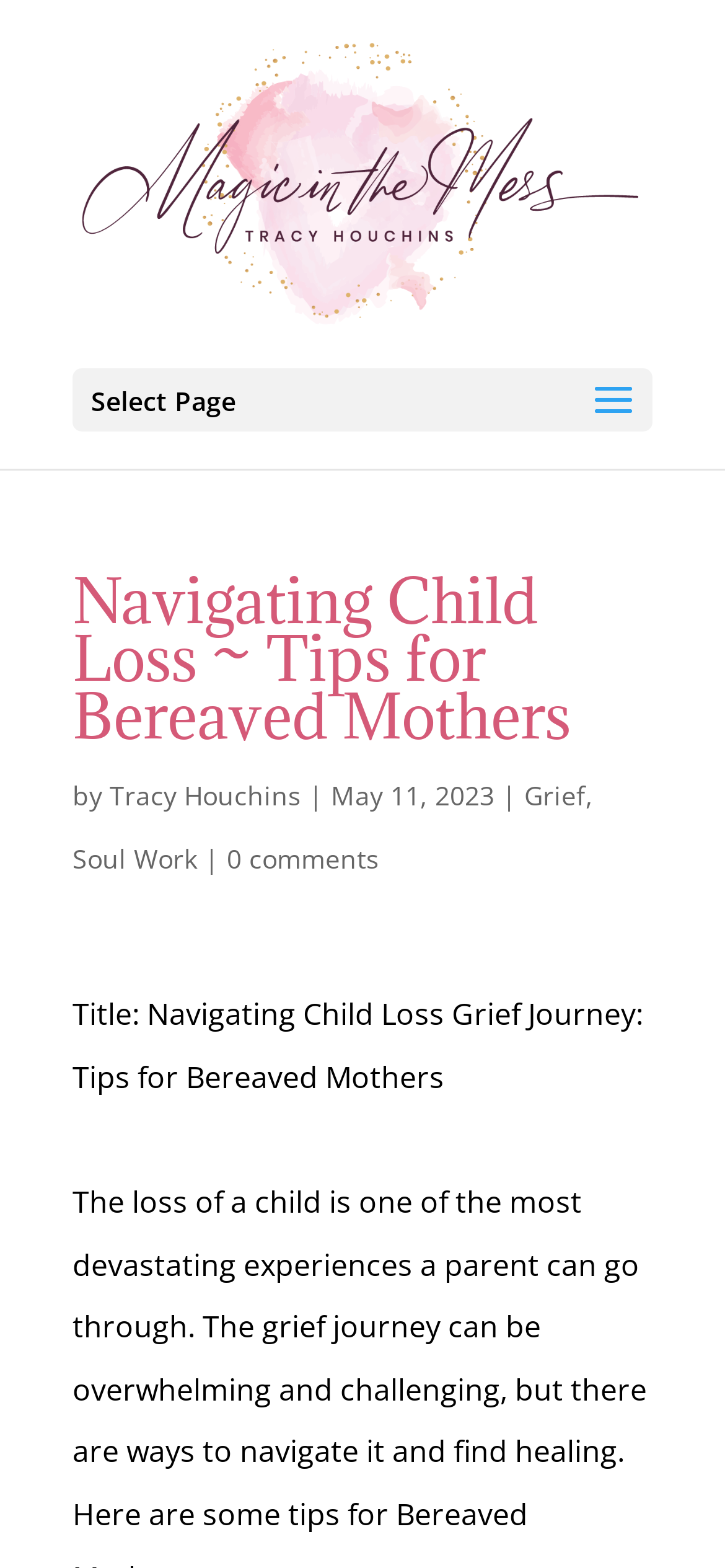How many comments does the article have?
Answer the question with just one word or phrase using the image.

0 comments